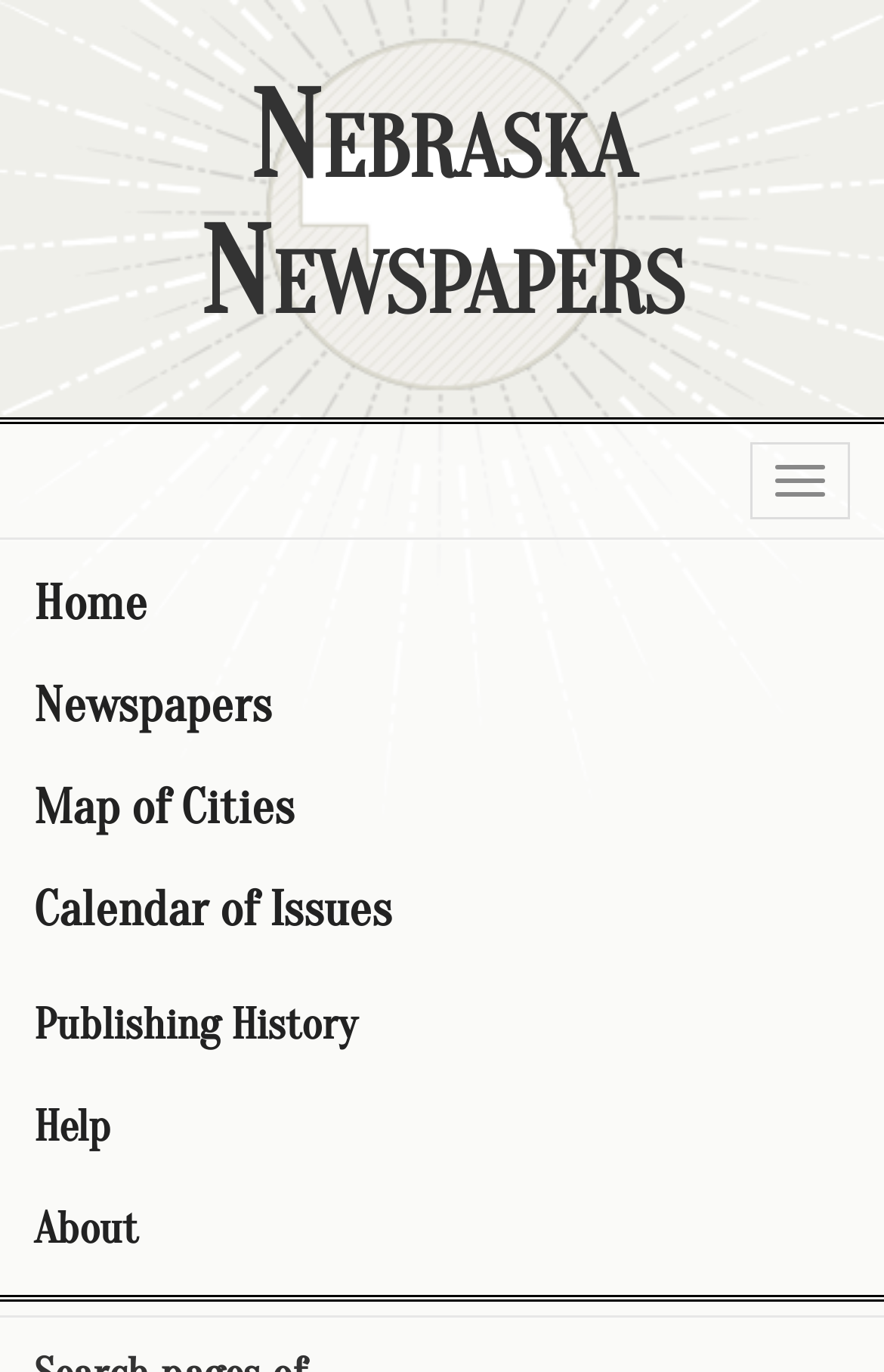Identify the bounding box coordinates of the section that should be clicked to achieve the task described: "Click on the 'Home' link".

[0.0, 0.403, 1.0, 0.477]